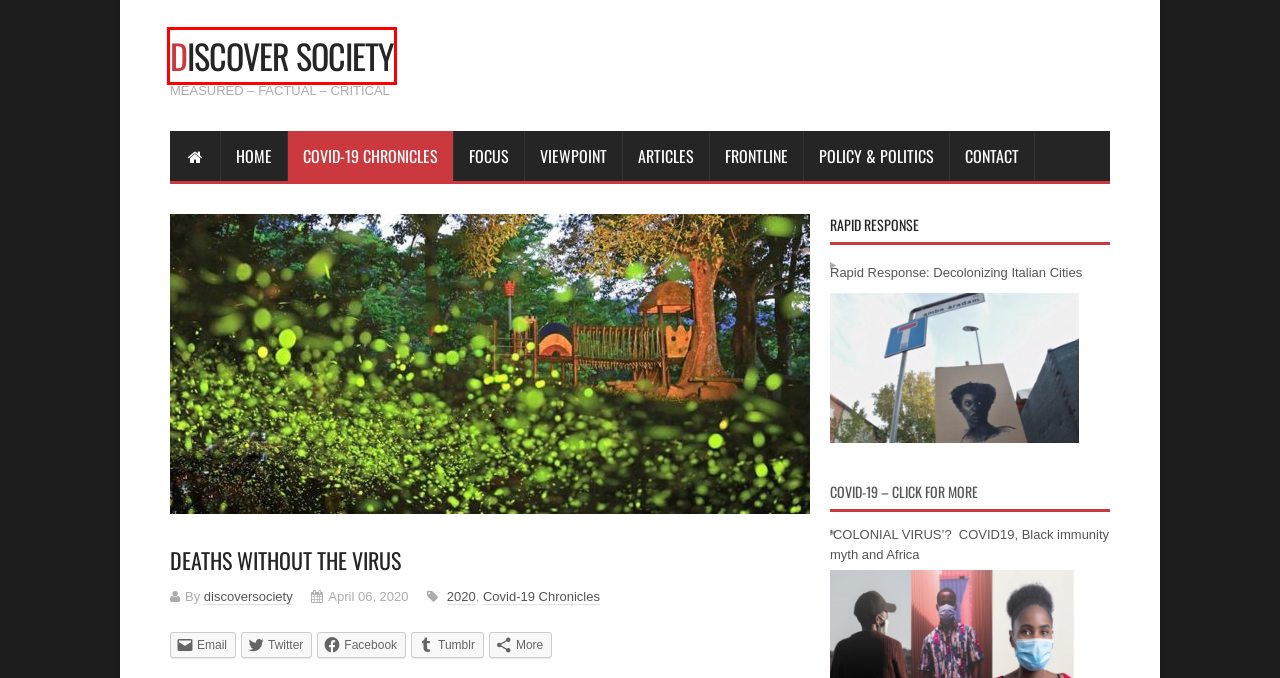Look at the screenshot of the webpage and find the element within the red bounding box. Choose the webpage description that best fits the new webpage that will appear after clicking the element. Here are the candidates:
A. Discover Society – Policy & Politics
B. Rapid Response: Decolonizing Italian Cities | Discover Society
C. Discover Society – Articles
D. Discover Society – Covid-19 Chronicles
E. Discover Society – 2020
F. Discover Society – Focus
G. Discover Society | Measured – Factual – Critical
H. Contact Us | Measured – Factual – Critical

G